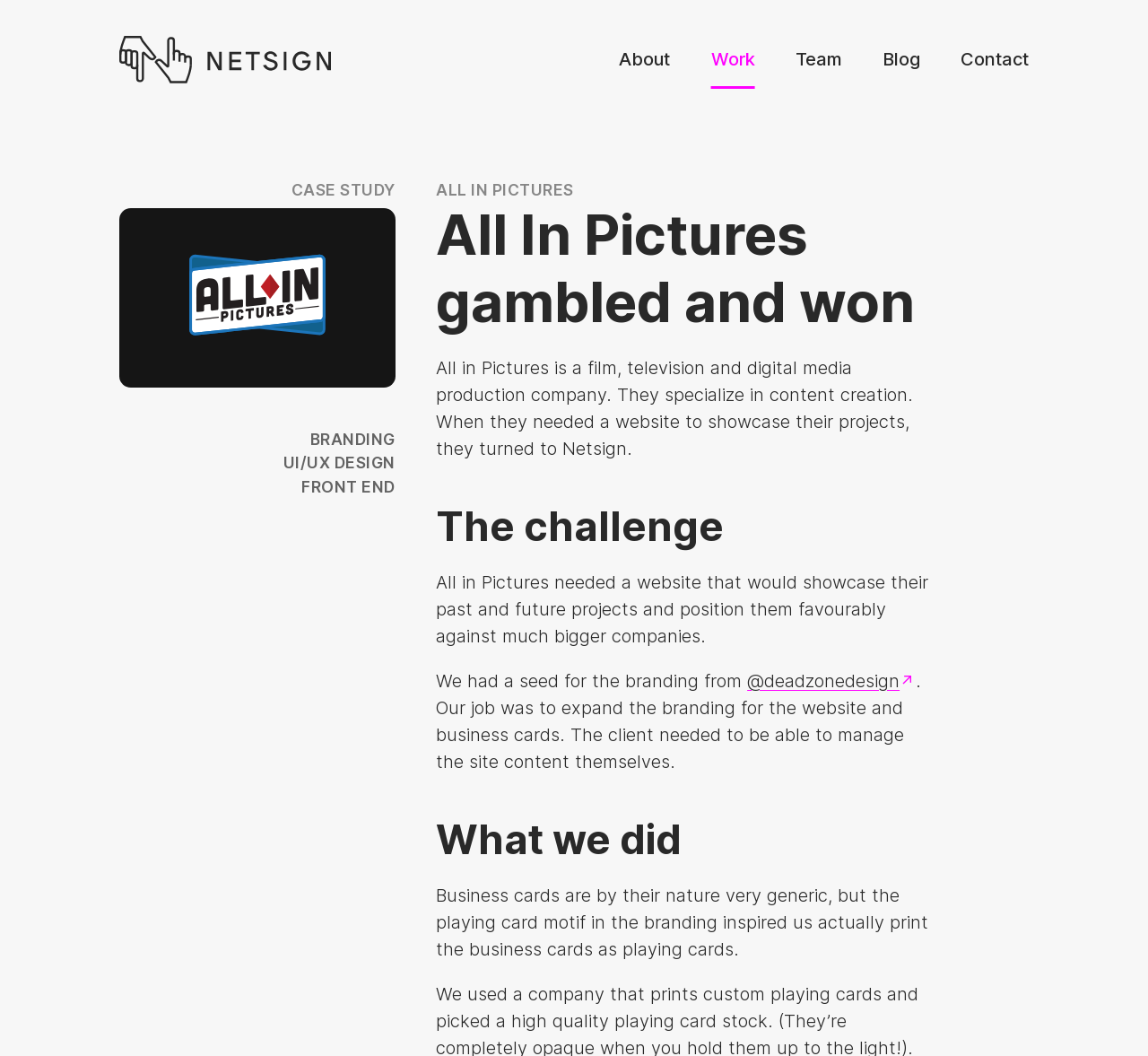Convey a detailed summary of the webpage, mentioning all key elements.

The webpage is a case study about All In Pictures, a film, television, and digital media production company. At the top left, there is a link to "Netsign" accompanied by an image of the same name. Below this, there is a primary navigation menu with links to "About", "Work", "Team", "Blog", and "Contact".

The main content of the page is divided into sections, each with a heading. The first section has a heading "CASE STUDY" and features an image. Below this, there are links to "BRANDING", "UI/UX DESIGN", and "FRONT END".

The next section has a heading "ALL IN PICTURES" followed by a subheading "All In Pictures gambled and won". This section provides an introduction to All In Pictures, describing the company as a film, television, and digital media production company that specializes in content creation.

The following section has a heading "The challenge" and describes the problem that All In Pictures faced, which was to create a website that would showcase their projects and position them favourably against bigger companies.

The next section has a heading "What we did" and explains how the company expanded the branding for the website and business cards. This section also mentions that the client needed to be able to manage the site content themselves.

At the bottom of the page, there is an image, and to the right of it, there is an arrow-up icon.